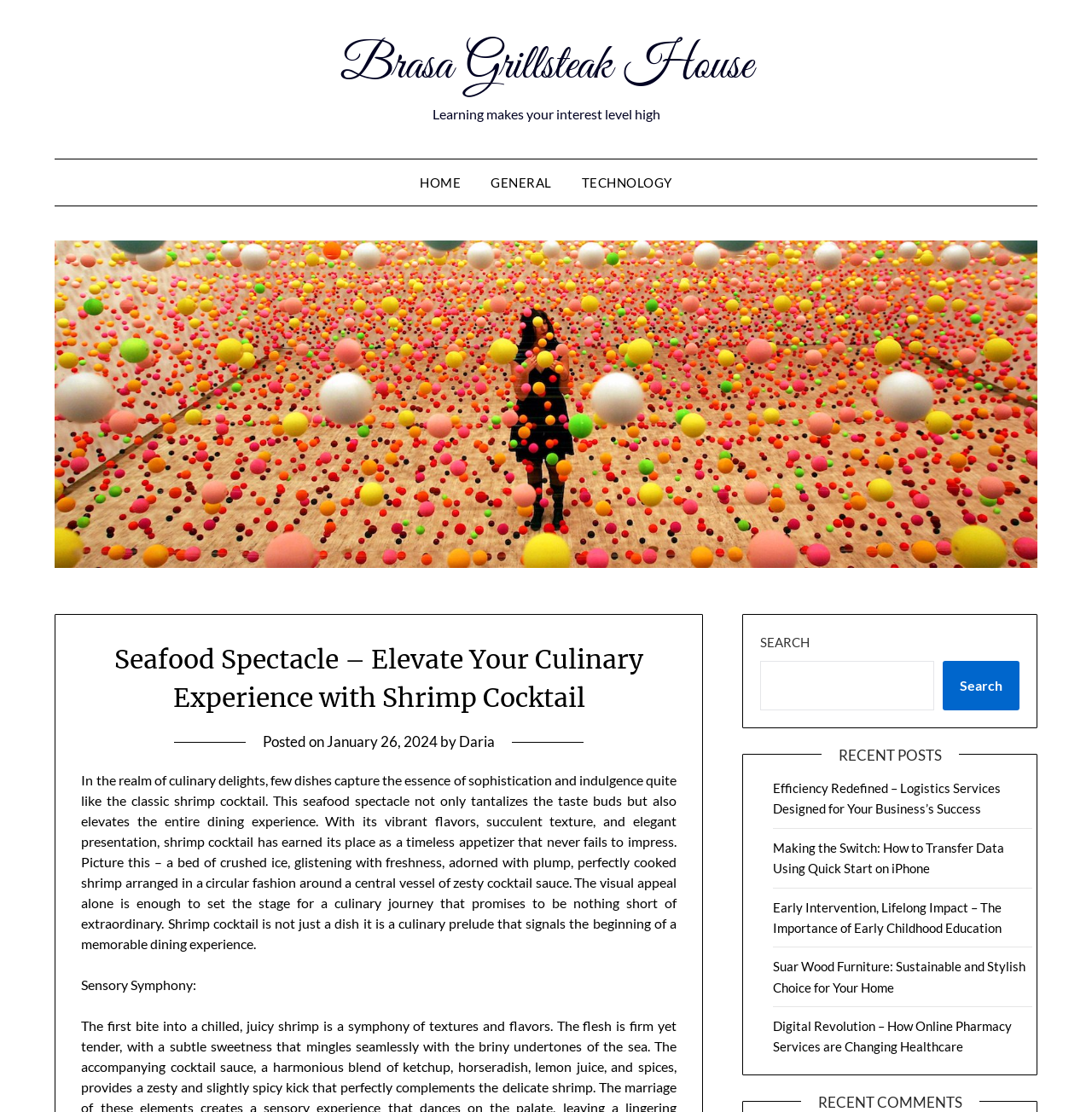Please provide the bounding box coordinates in the format (top-left x, top-left y, bottom-right x, bottom-right y). Remember, all values are floating point numbers between 0 and 1. What is the bounding box coordinate of the region described as: January 26, 2024January 30, 2024

[0.299, 0.659, 0.401, 0.675]